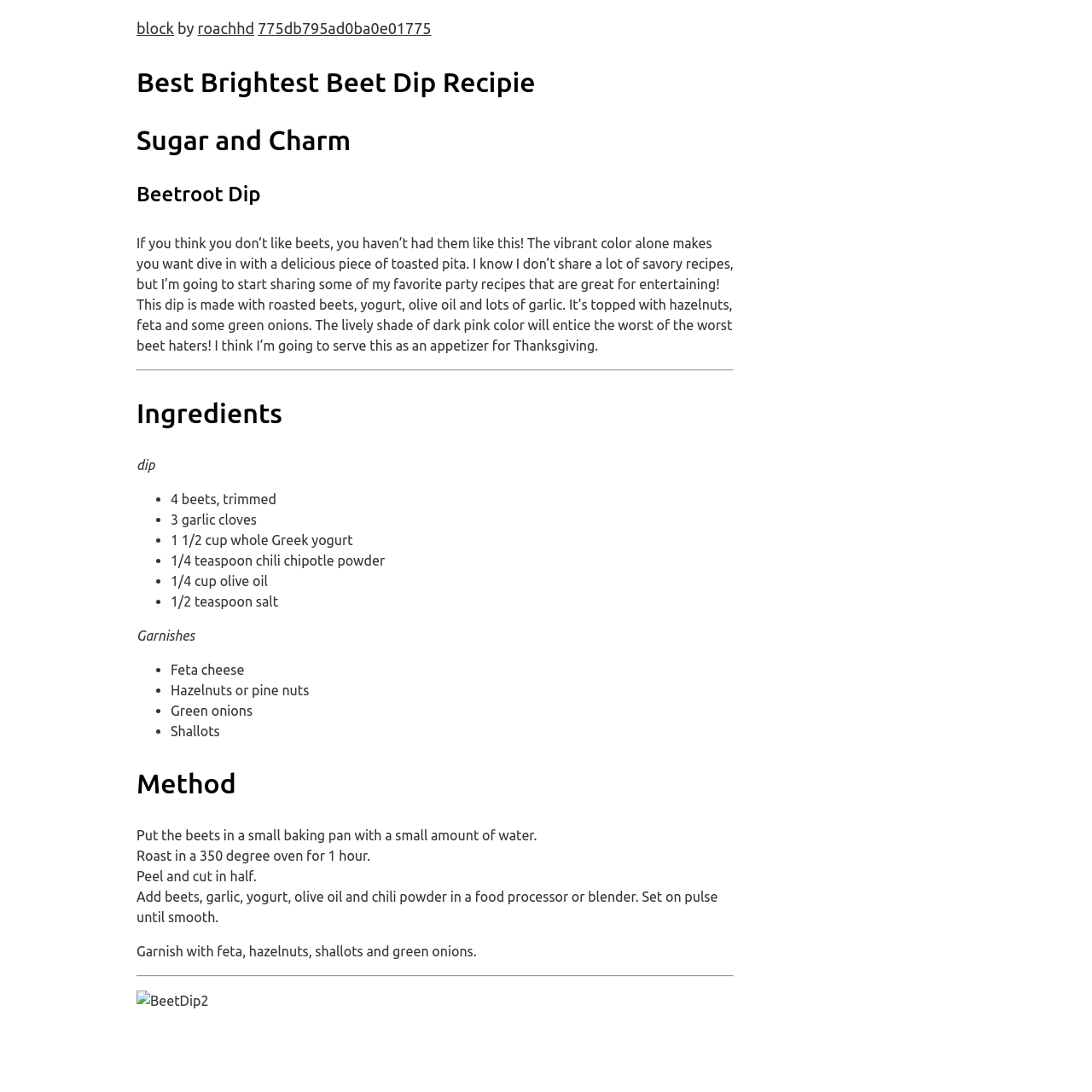Describe every aspect of the webpage comprehensively.

This webpage is a recipe page for the "Best Brightest Beet Dip Recipe" by roachhd. At the top, there are three links: "block", "roachhd", and a unique identifier. Below these links, there is a heading that displays the title of the recipe. 

To the right of the title, there are two more headings: "Sugar and Charm" and "Beetroot Dip". Below these headings, there is a paragraph of text that describes the recipe and its ingredients. 

Underneath the paragraph, there is a horizontal separator, followed by a heading that says "Ingredients". Below this heading, there is a list of ingredients, each marked with a bullet point. The ingredients include beets, garlic cloves, Greek yogurt, chili chipotle powder, olive oil, salt, and more.

Next, there is a section labeled "Garnishes" that lists additional ingredients, such as feta cheese, hazelnuts, green onions, and shallots. 

After the garnishes section, there is a heading that says "Method", which is followed by a series of instructions on how to prepare the beet dip. The instructions include roasting the beets, peeling and cutting them, and blending them with other ingredients.

At the bottom of the page, there is another horizontal separator, followed by an image of the finished beet dip.